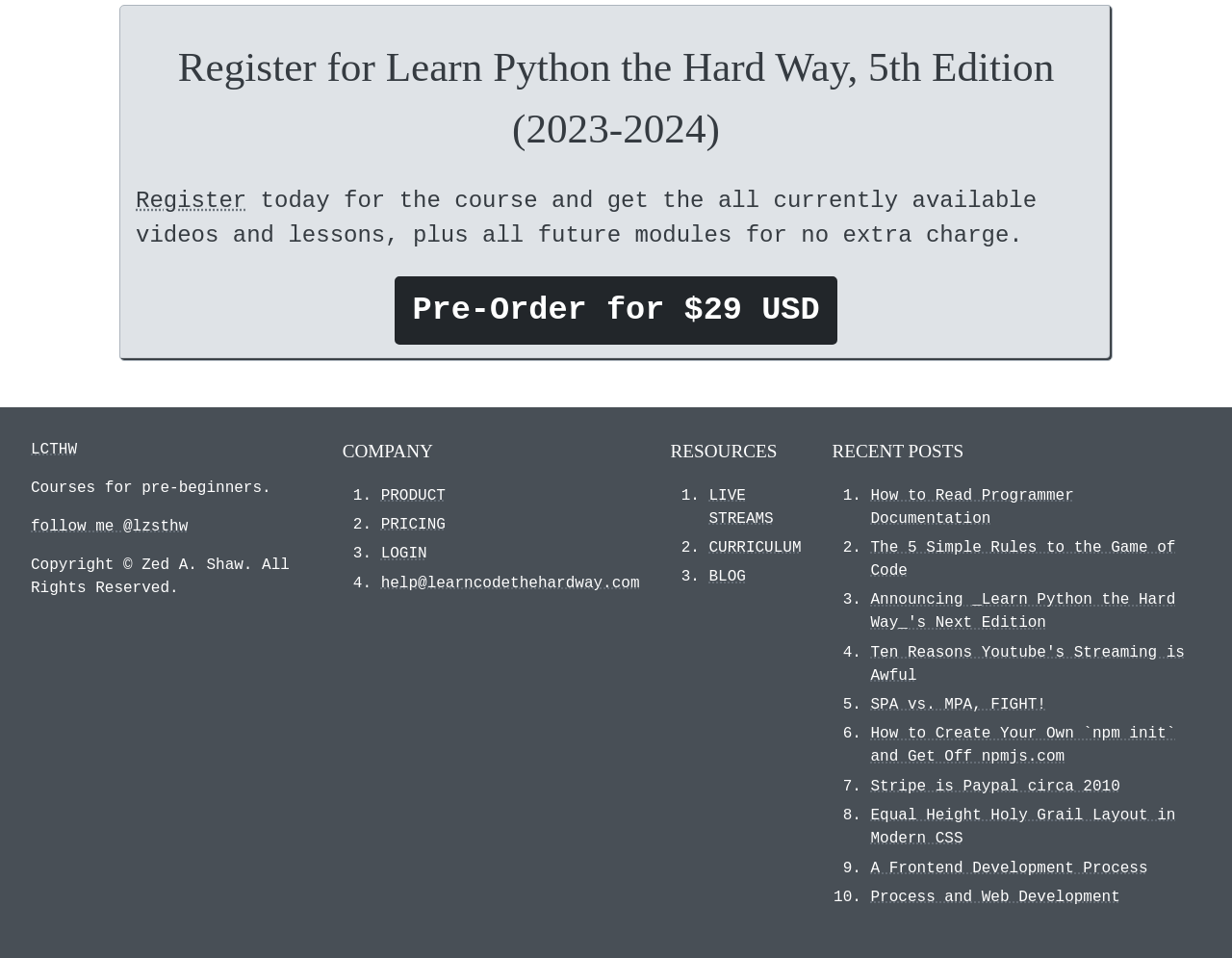Identify the bounding box coordinates of the clickable section necessary to follow the following instruction: "Pre-order for $29 USD". The coordinates should be presented as four float numbers from 0 to 1, i.e., [left, top, right, bottom].

[0.321, 0.289, 0.679, 0.359]